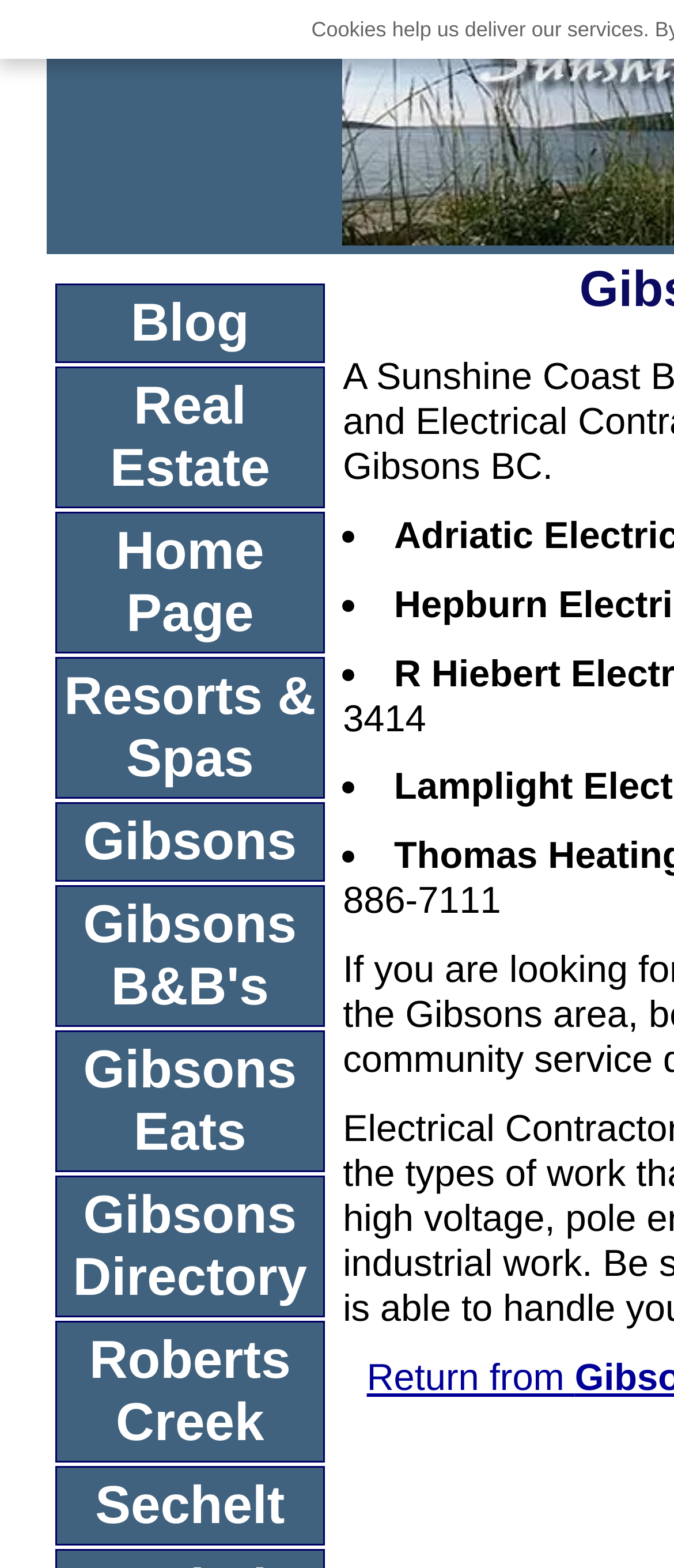Identify the bounding box coordinates of the region I need to click to complete this instruction: "Click on the 'Blog' link".

[0.081, 0.181, 0.483, 0.232]